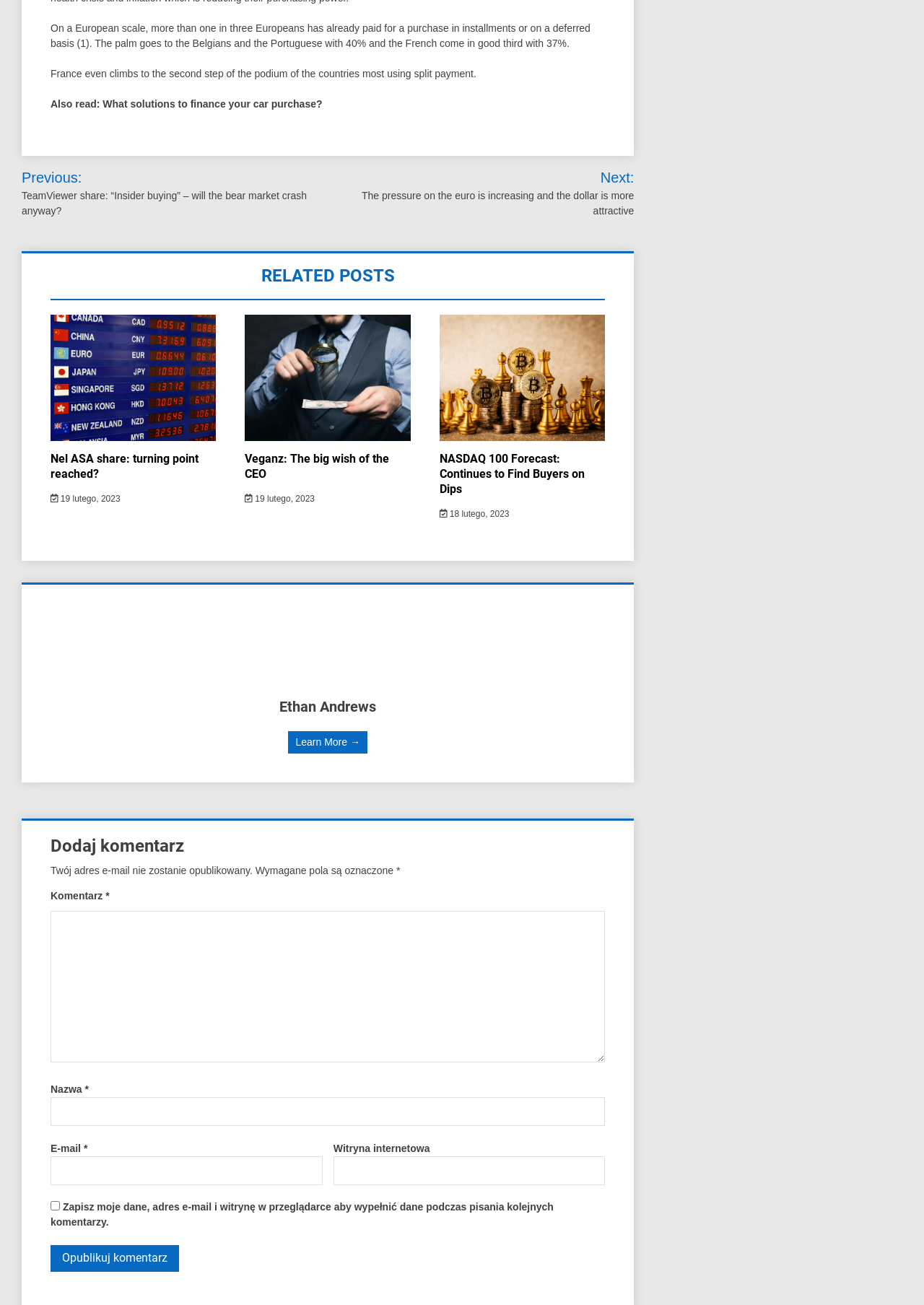How many navigation links are there?
Look at the image and respond with a single word or a short phrase.

2